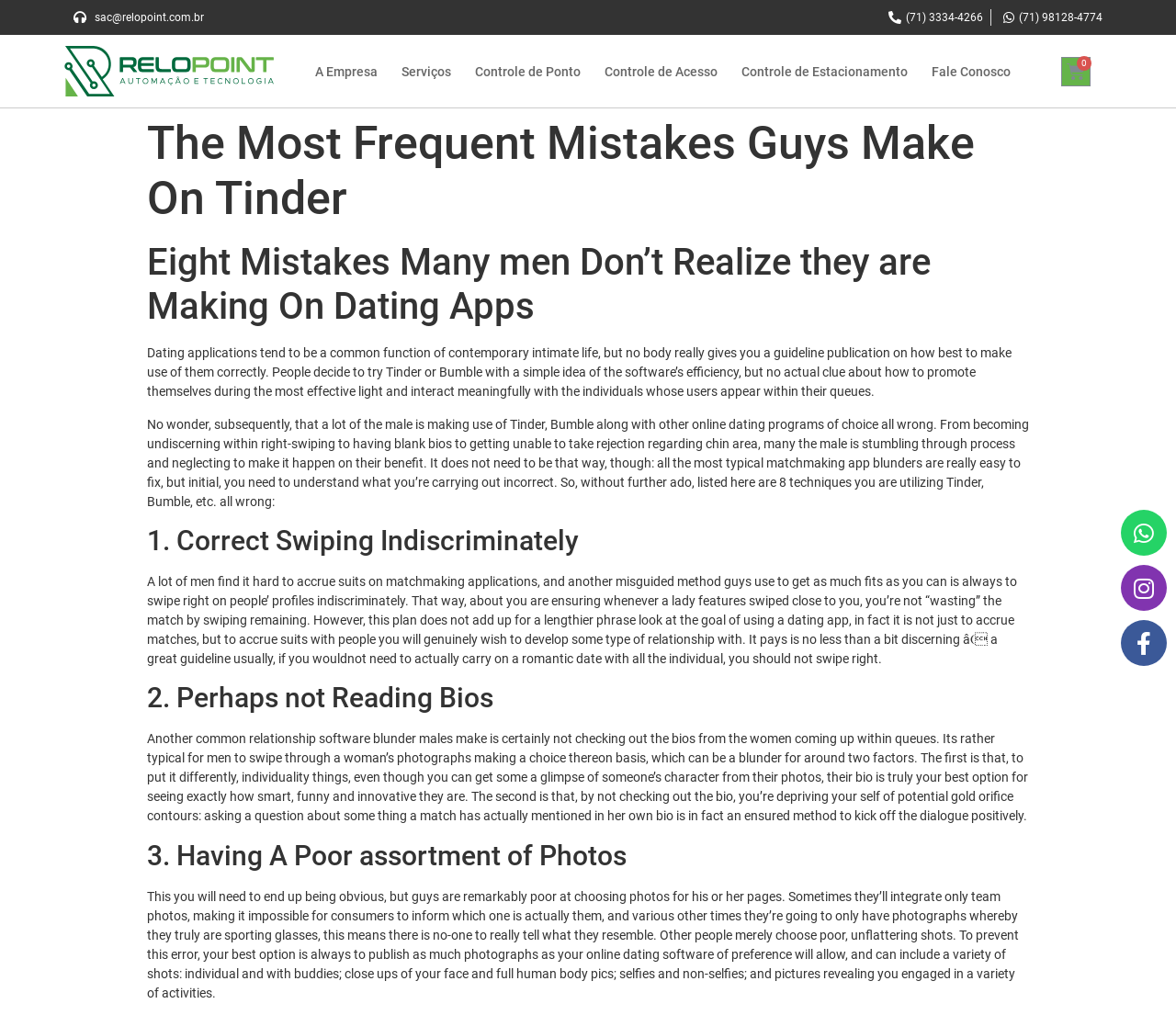Articulate a complete and detailed caption of the webpage elements.

This webpage is about the most frequent mistakes guys make on Tinder, a popular online dating app. At the top left corner, there is a link to "sac@relopoint.com.br" and a static text displaying a phone number "(71) 3334-4266". To the right of these elements, there is another link to a phone number "(71) 98128-4774". 

Below these elements, there is a navigation menu with links to "A Empresa", "Serviços", "Controle de Ponto", "Controle de Acesso", "Controle de Estacionamento", and "Fale Conosco". 

The main content of the webpage is divided into sections, each with a heading and a static text. The first heading is "The Most Frequent Mistakes Guys Make On Tinder", followed by a static text that explains the purpose of the article. 

The next section has a heading "Eight Mistakes Many men Don’t Realize they are Making On Dating Apps", followed by a static text that discusses the common mistakes men make on dating apps. 

The subsequent sections are numbered from 1 to 3, each with a heading and a static text that explains a specific mistake men make on dating apps. The mistakes discussed are swiping indiscriminately, not reading bios, and having a poor selection of photos. 

At the bottom right corner, there are links to Whatsapp, Instagram, and Facebook.